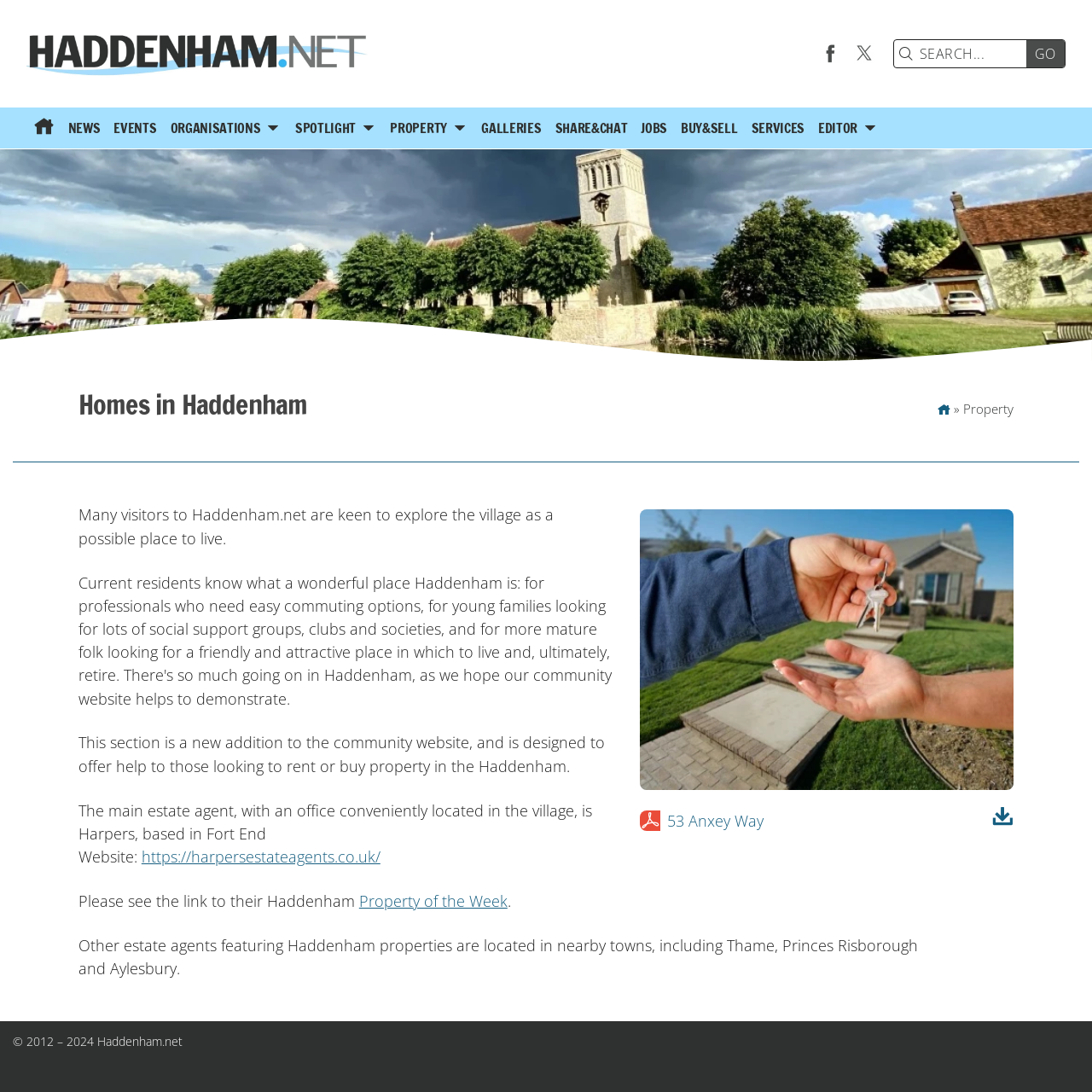What is the purpose of this webpage section?
Look at the image and respond with a one-word or short-phrase answer.

To offer help to those looking to rent or buy property